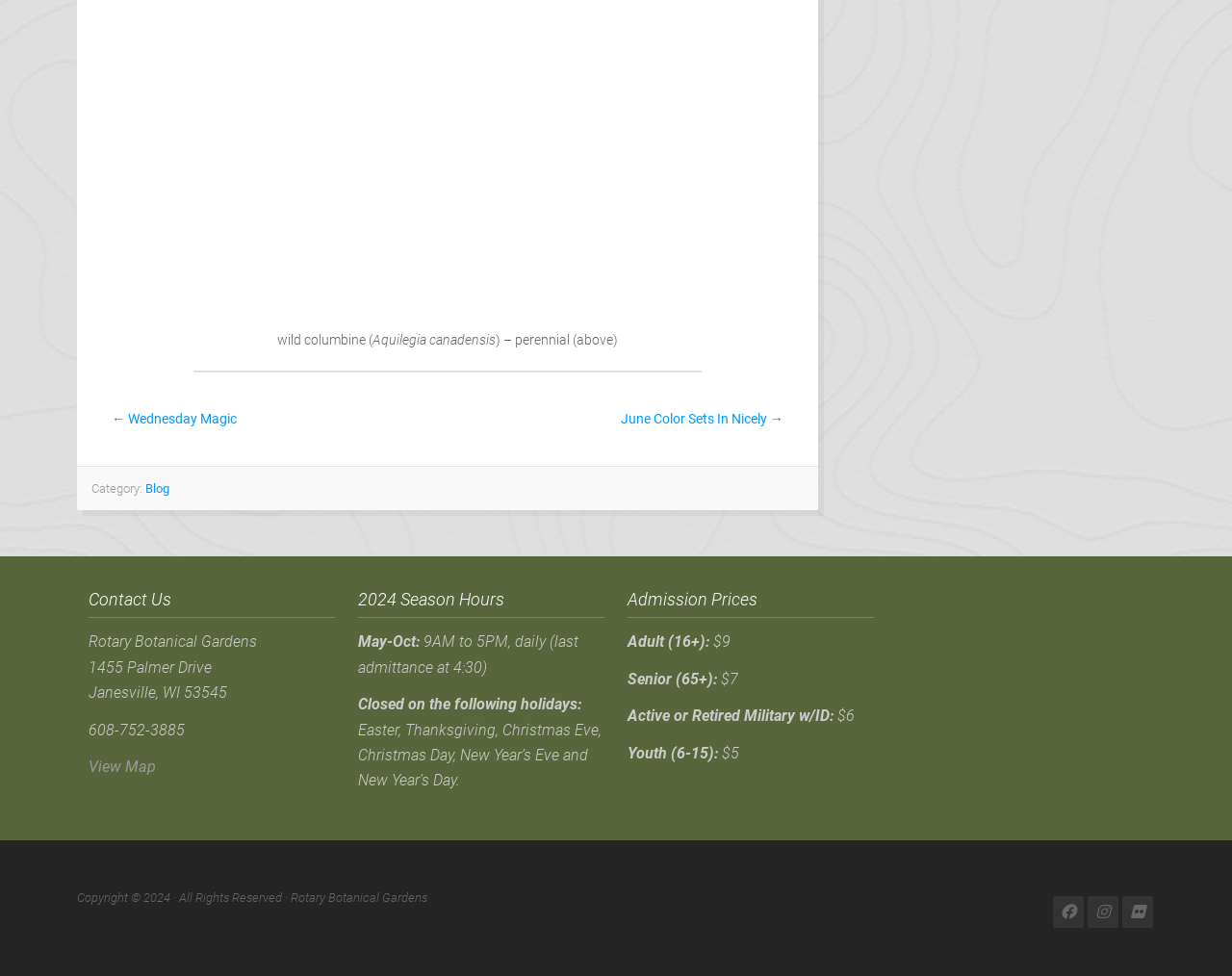Please provide the bounding box coordinates for the element that needs to be clicked to perform the following instruction: "Make an appointment". The coordinates should be given as four float numbers between 0 and 1, i.e., [left, top, right, bottom].

None